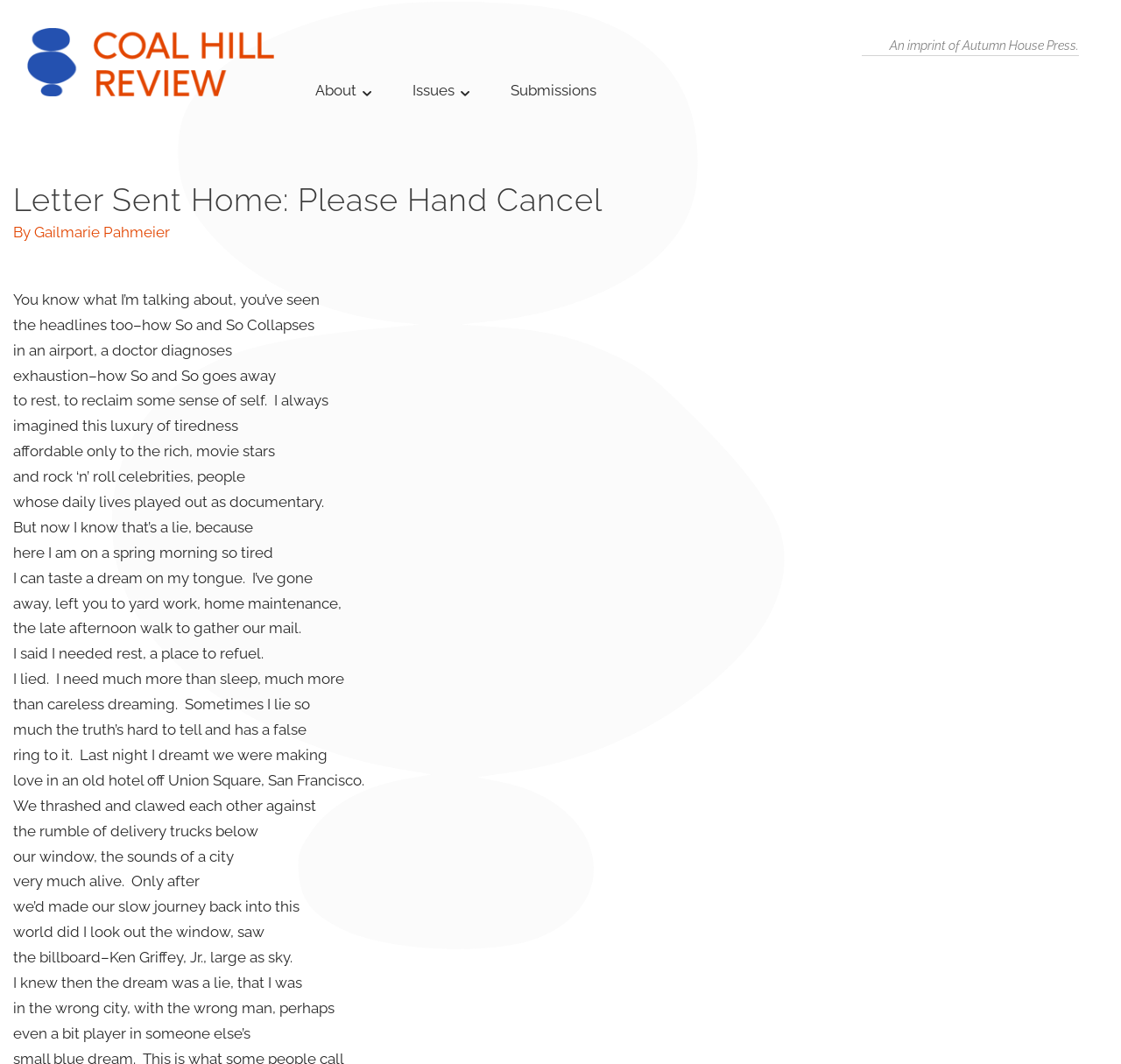Identify the bounding box for the UI element that is described as follows: "About".

[0.256, 0.066, 0.343, 0.092]